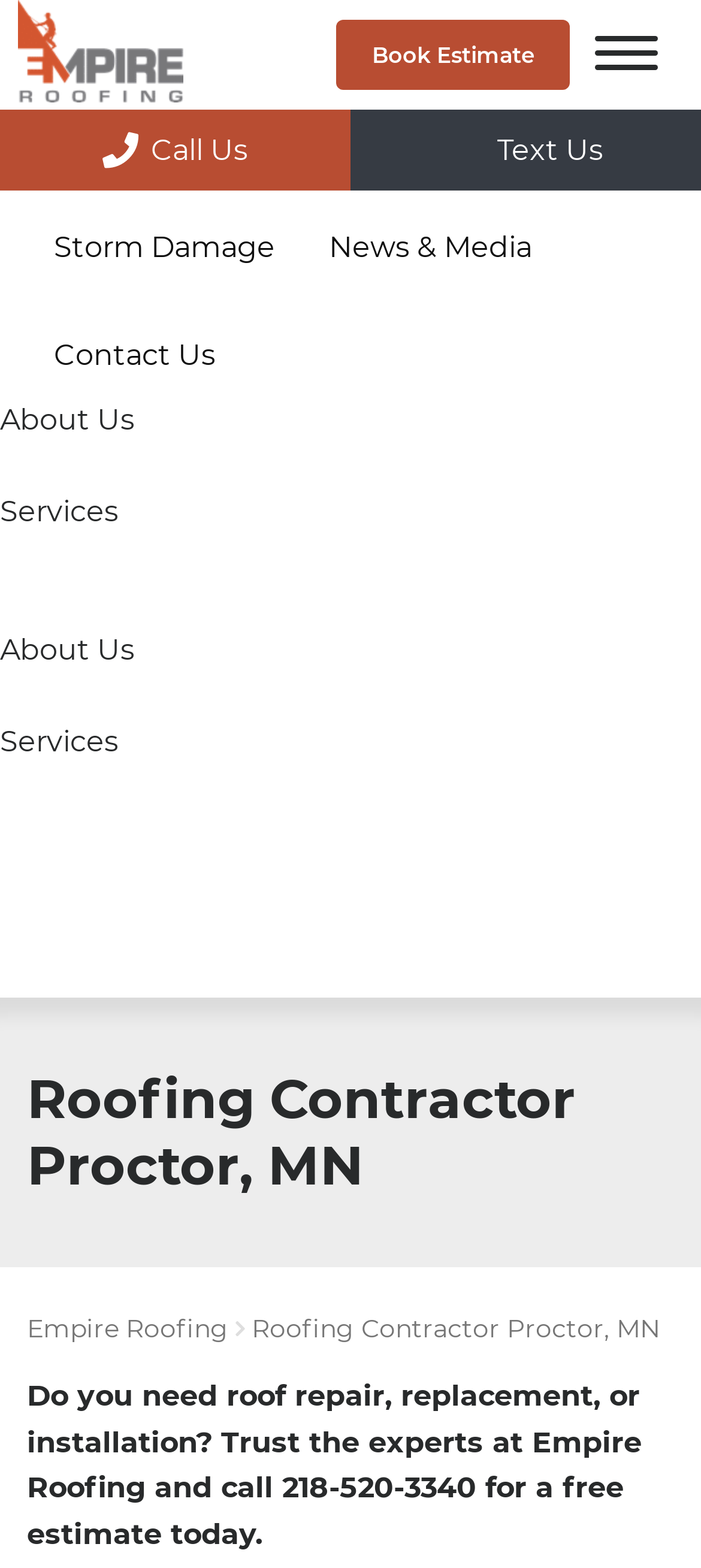What is the purpose of the 'Book Estimate' button?
Please respond to the question thoroughly and include all relevant details.

I inferred that the purpose of the 'Book Estimate' button is to book a free estimate because of its proximity to the phone number and the static text mentioning 'free estimate', which suggests that the button is related to the process of getting a free estimate.